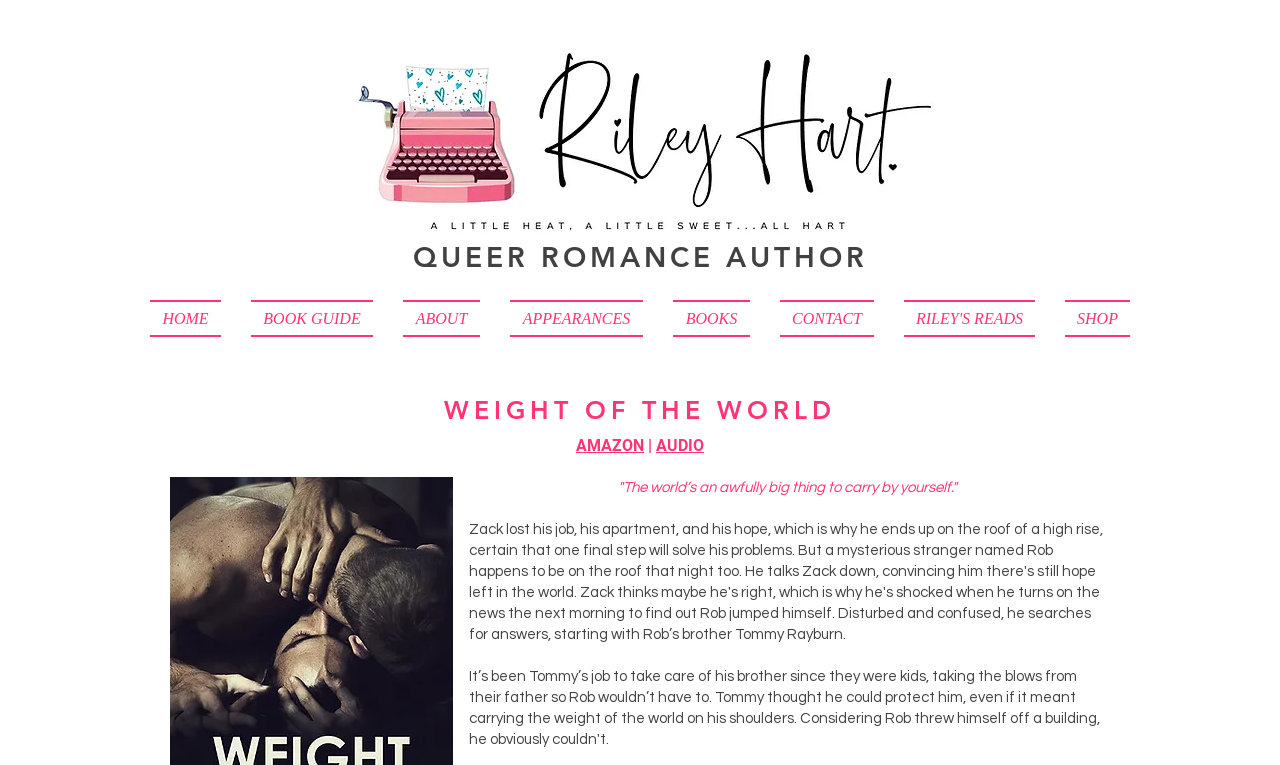Please specify the bounding box coordinates for the clickable region that will help you carry out the instruction: "Go to AMAZON".

[0.45, 0.57, 0.503, 0.595]